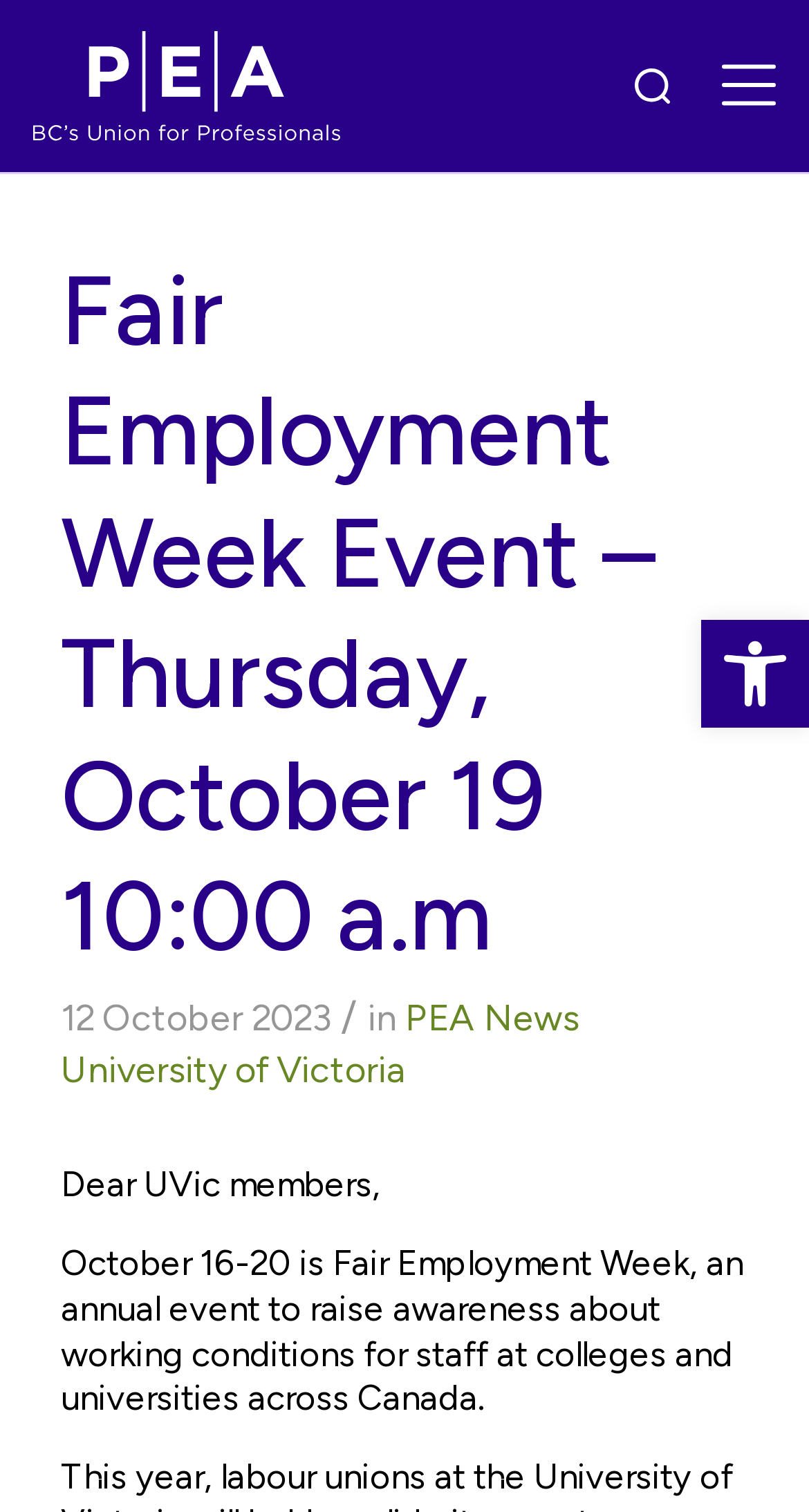Can you extract the headline from the webpage for me?

Fair Employment Week Event – Thursday, October 19 10:00 a.m